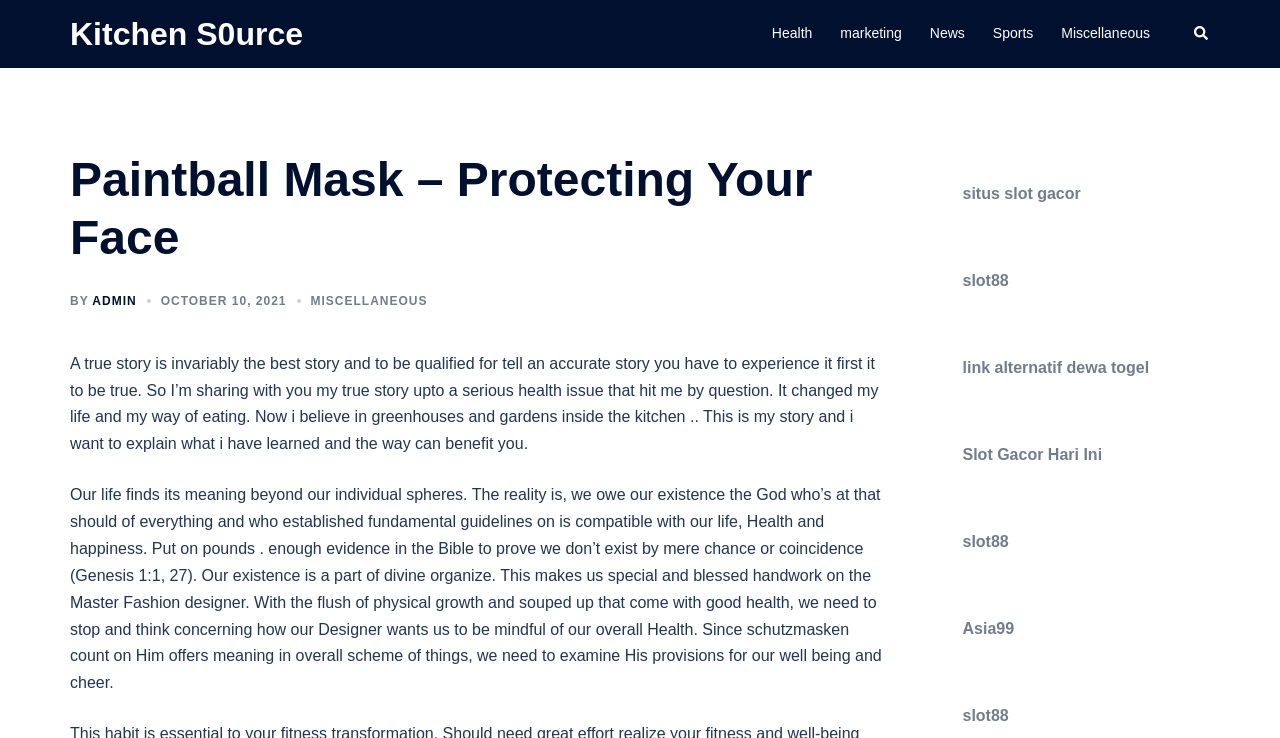What type of links are present below the main header?
Please craft a detailed and exhaustive response to the question.

The links present below the main header are related to gambling, such as 'situs slot gacor', 'slot88', and 'link alternatif dewa togel', which suggests that the webpage may be promoting or affiliated with online gambling platforms.